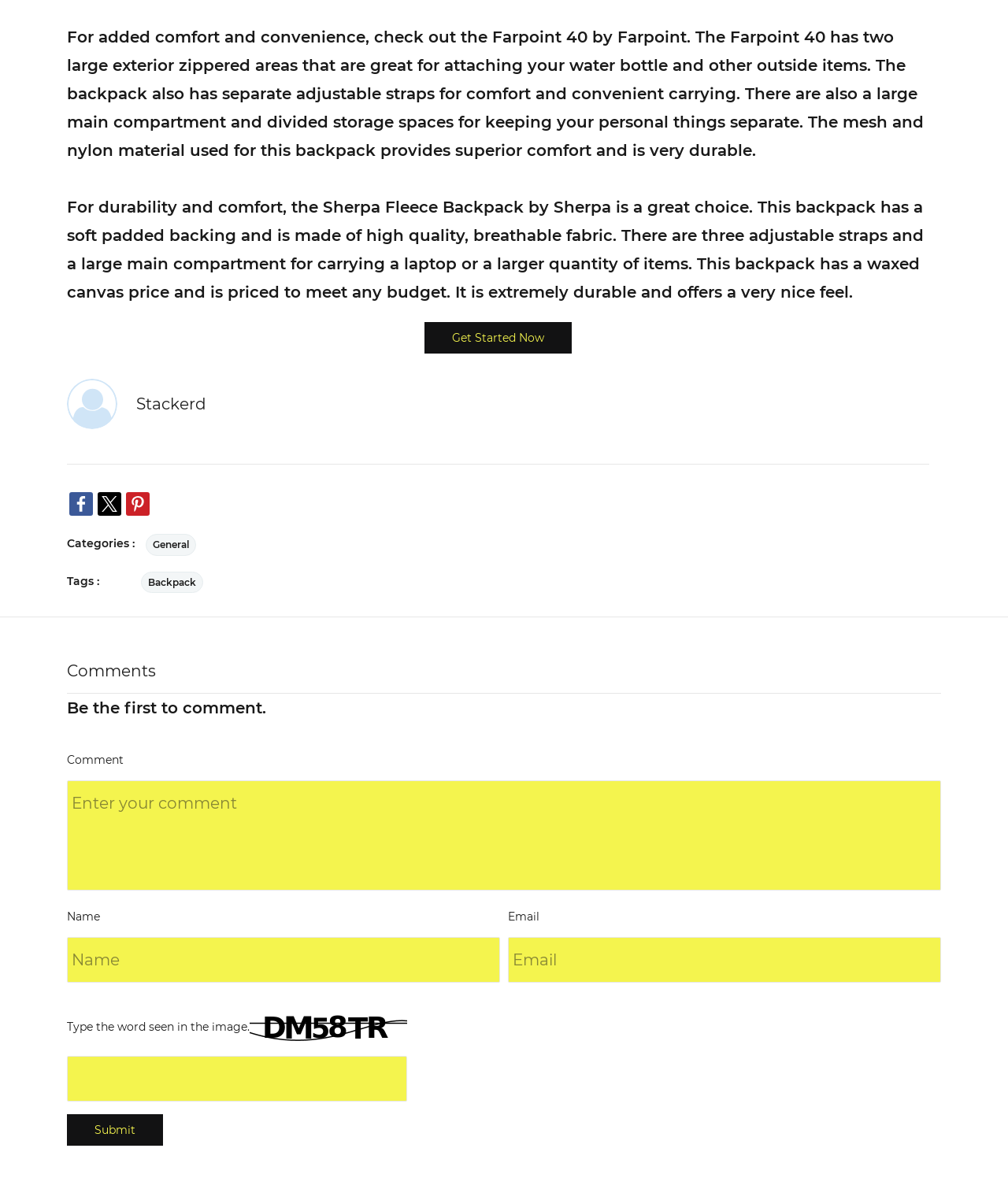Locate the bounding box coordinates of the item that should be clicked to fulfill the instruction: "Click the 'General' category".

[0.152, 0.453, 0.188, 0.463]